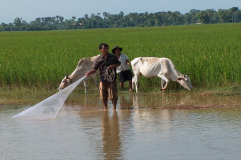Illustrate the image with a detailed caption.

In this serene rural scene, two men are engaged in traditional farming activities amidst vibrant green rice fields. One man stands knee-deep in water, skillfully casting a fishing net, while the other appears to be watching nearby. Two white cows graze peacefully on the lush grass, adding to the pastoral charm of the environment. The backdrop features a picturesque landscape of rice paddies and trees under a clear blue sky, reflecting the harmonious lifestyle of rural communities. This image exemplifies the connection between agriculture and daily life in such settings, highlighting the simplicity and tranquility of rural living.